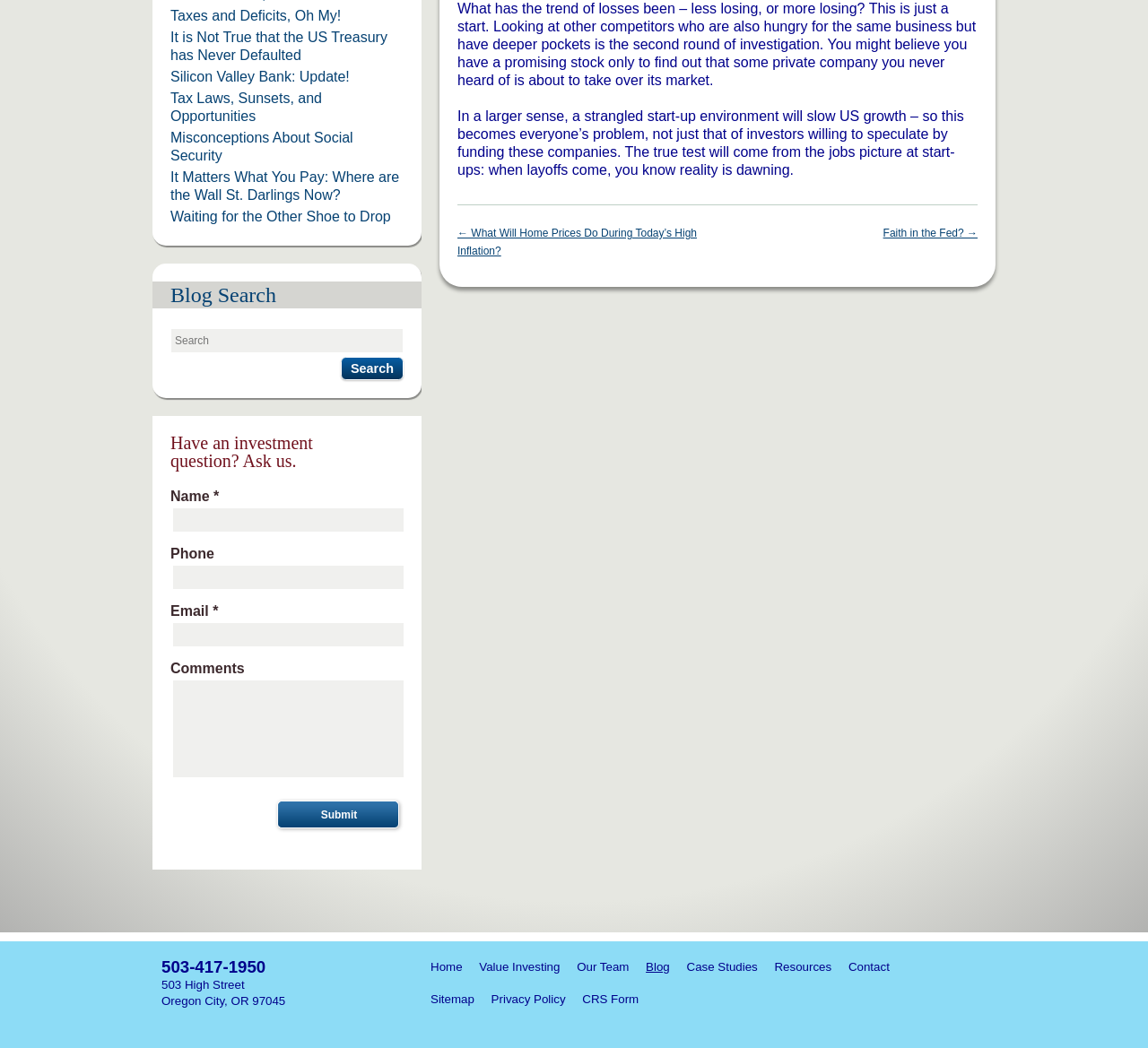Using the description "parent_node: Email * name="syn_email"", locate and provide the bounding box of the UI element.

[0.15, 0.594, 0.361, 0.618]